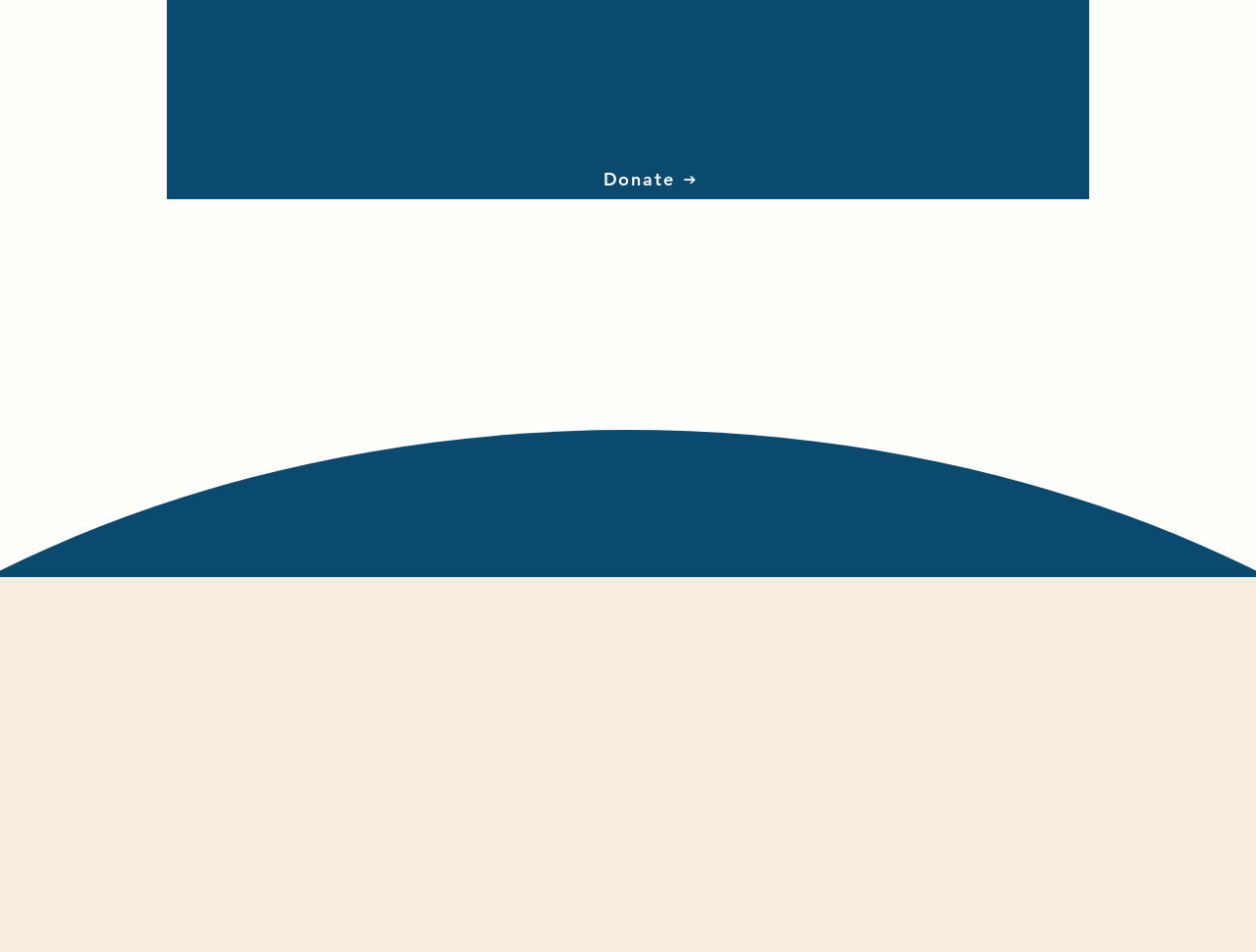Calculate the bounding box coordinates for the UI element based on the following description: "Services". Ensure the coordinates are four float numbers between 0 and 1, i.e., [left, top, right, bottom].

None